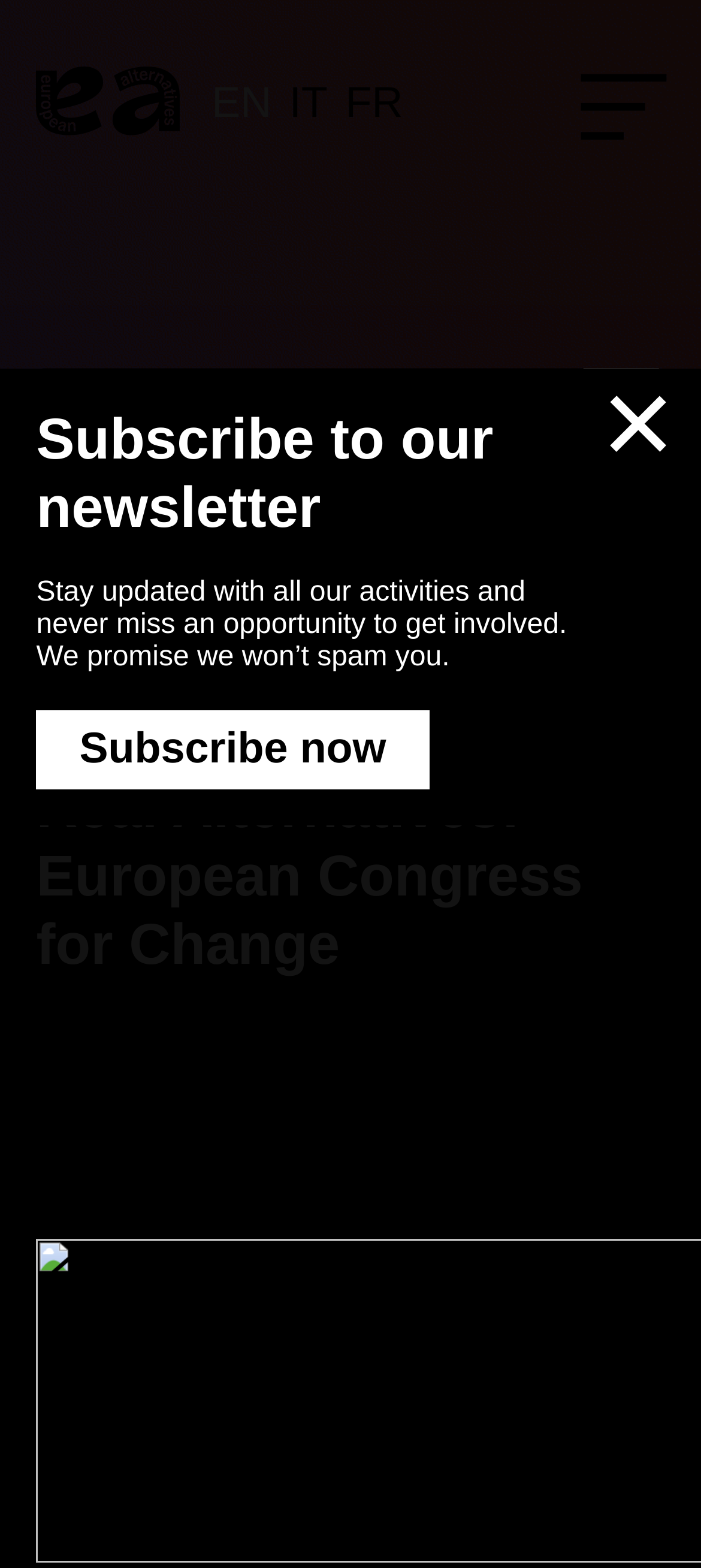What is the name of the organization?
Please provide a comprehensive answer based on the information in the image.

I found the name 'European Alternatives' mentioned in the top left corner of the webpage, which is also part of the link 'Go to the European Alternatives home page'.